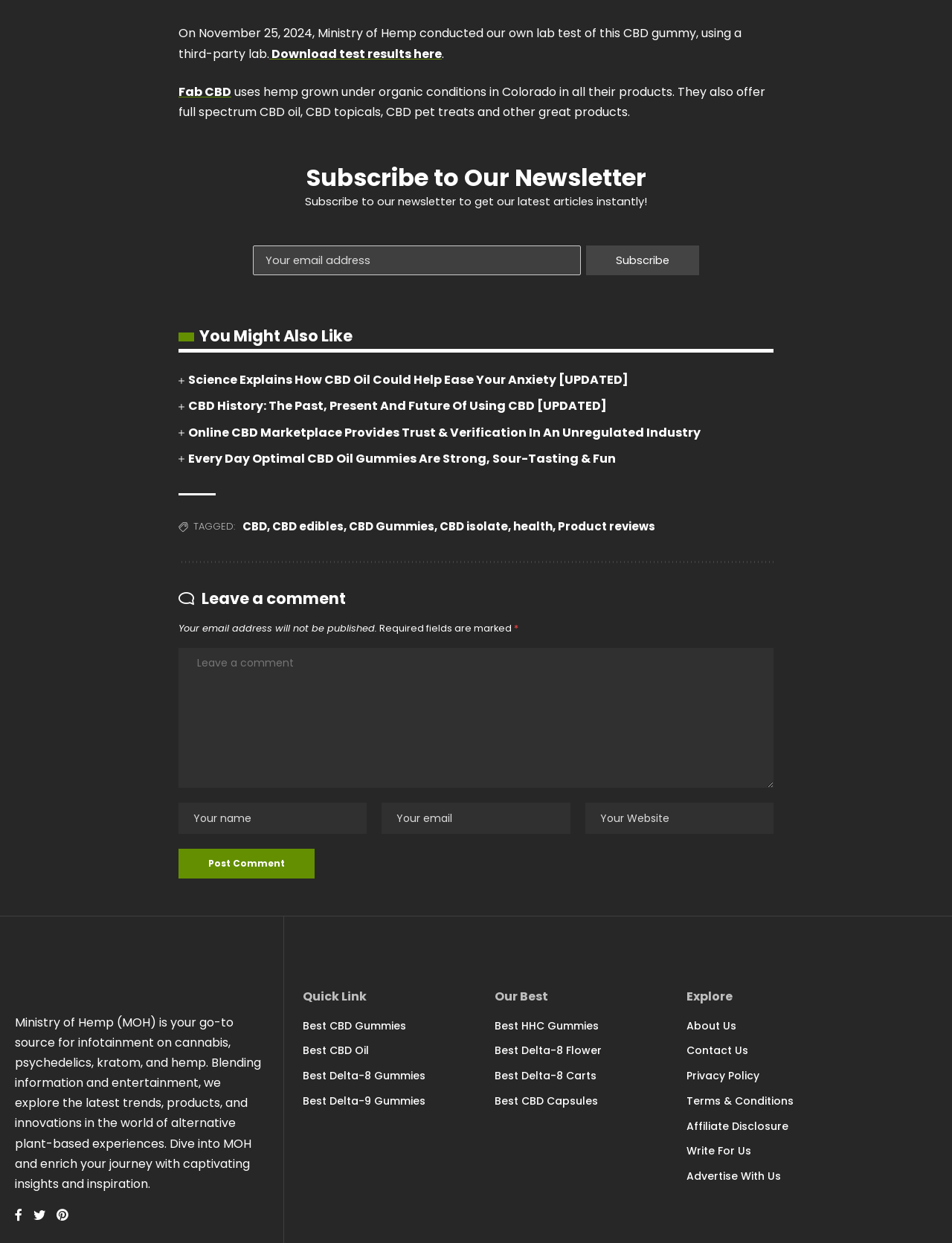Using the provided element description: "CBD", determine the bounding box coordinates of the corresponding UI element in the screenshot.

[0.255, 0.417, 0.28, 0.43]